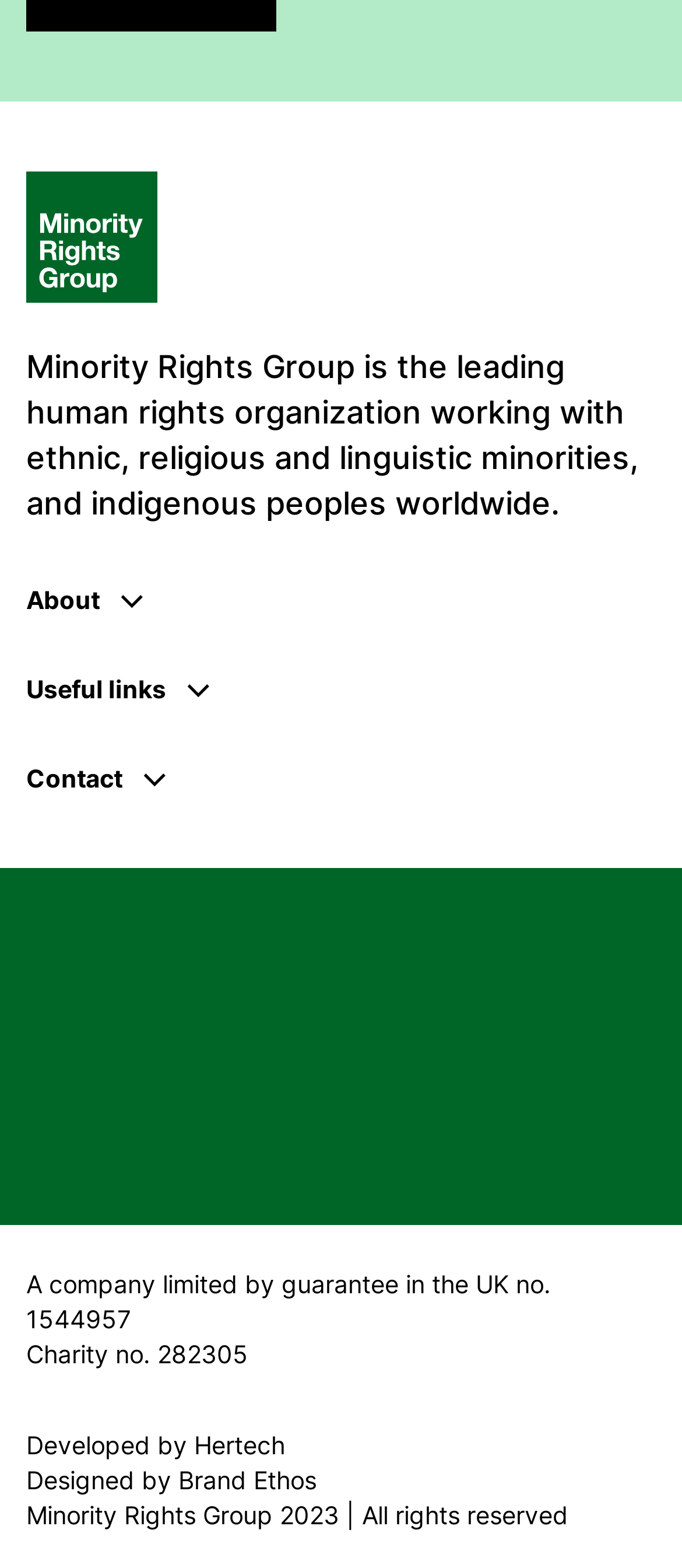Using the webpage screenshot, find the UI element described by Terms and Conditions. Provide the bounding box coordinates in the format (top-left x, top-left y, bottom-right x, bottom-right y), ensuring all values are floating point numbers between 0 and 1.

[0.038, 0.643, 0.403, 0.662]